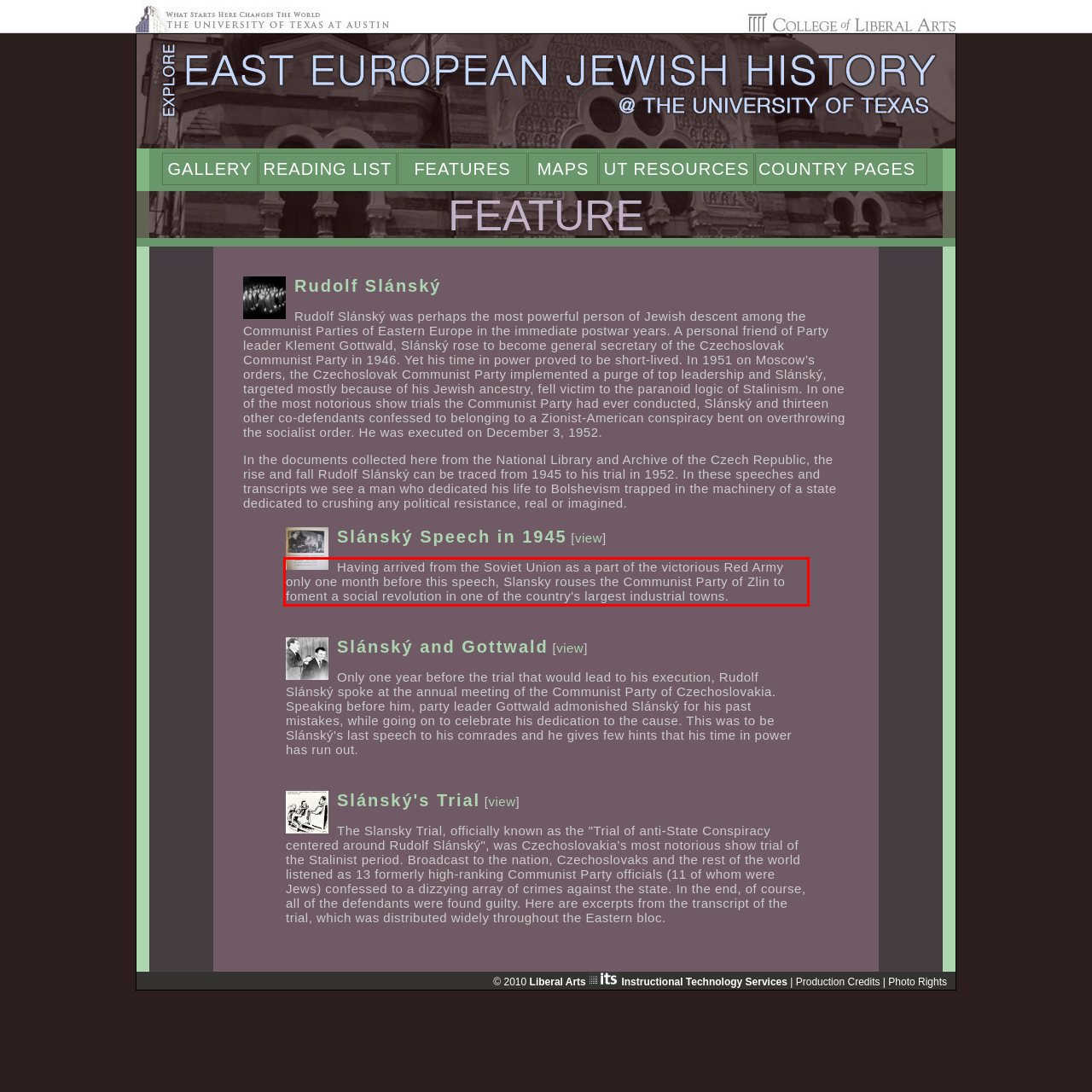There is a screenshot of a webpage with a red bounding box around a UI element. Please use OCR to extract the text within the red bounding box.

Having arrived from the Soviet Union as a part of the victorious Red Army only one month before this speech, Slansky rouses the Communist Party of Zlin to foment a social revolution in one of the country's largest industrial towns.